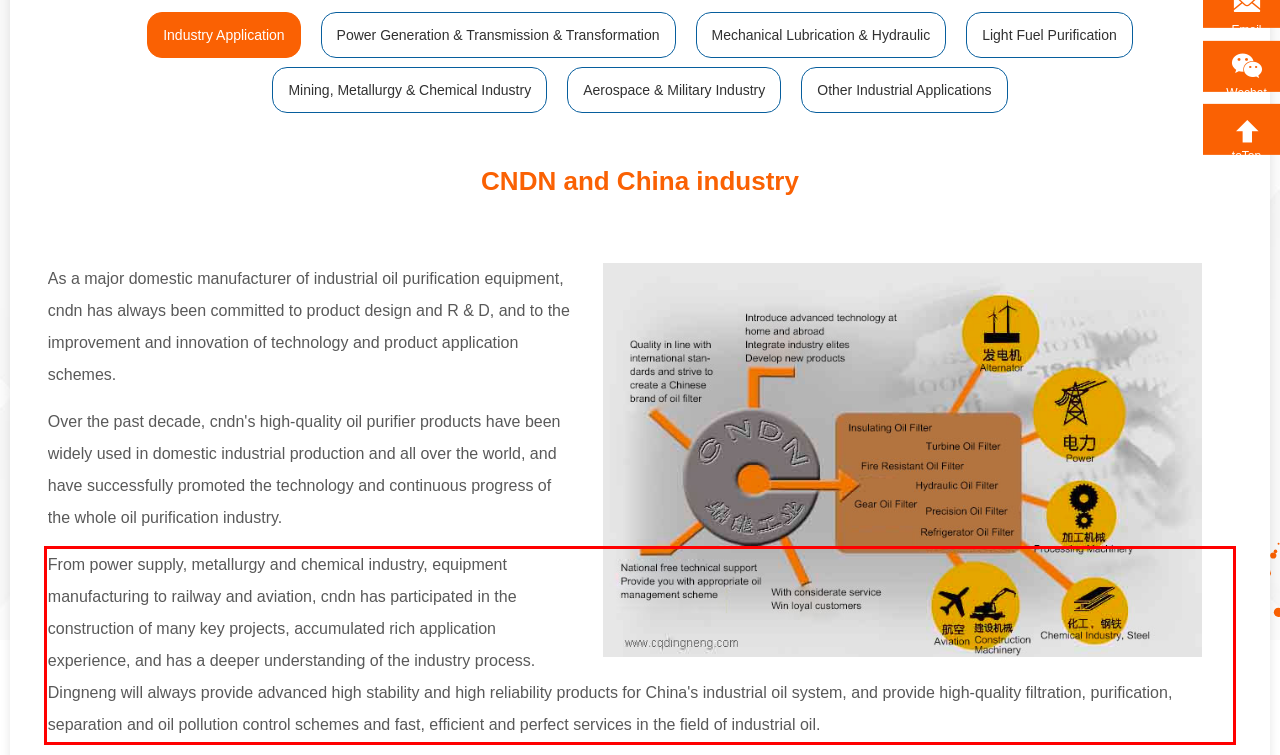Look at the webpage screenshot and recognize the text inside the red bounding box.

From power supply, metallurgy and chemical industry, equipment manufacturing to railway and aviation, cndn has participated in the construction of many key projects, accumulated rich application experience, and has a deeper understanding of the industry process. Dingneng will always provide advanced high stability and high reliability products for China's industrial oil system, and provide high-quality filtration, purification, separation and oil pollution control schemes and fast, efficient and perfect services in the field of industrial oil.